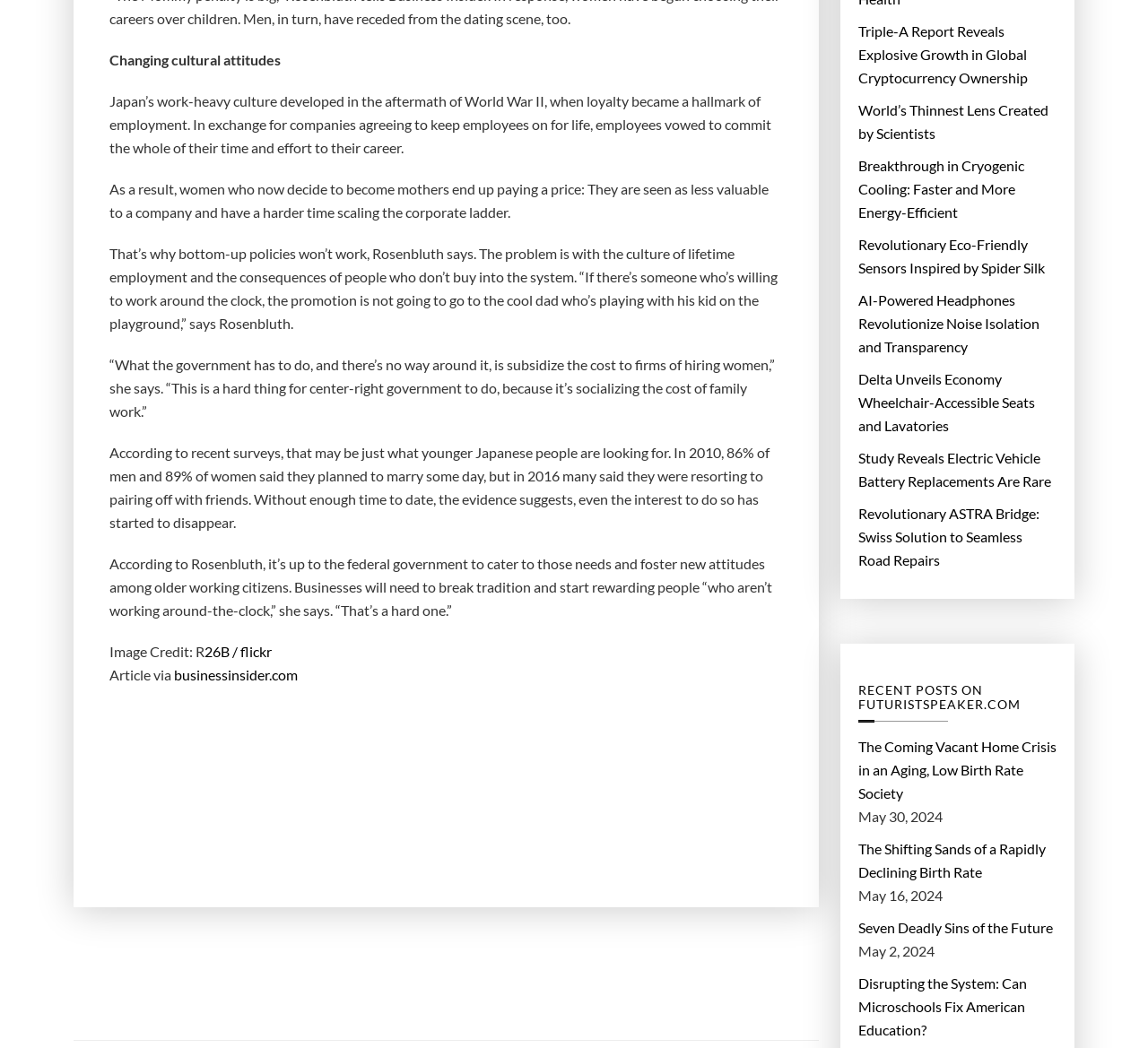Please determine the bounding box coordinates of the element to click in order to execute the following instruction: "Explore the article about disrupting the system in American education". The coordinates should be four float numbers between 0 and 1, specified as [left, top, right, bottom].

[0.748, 0.927, 0.92, 0.994]